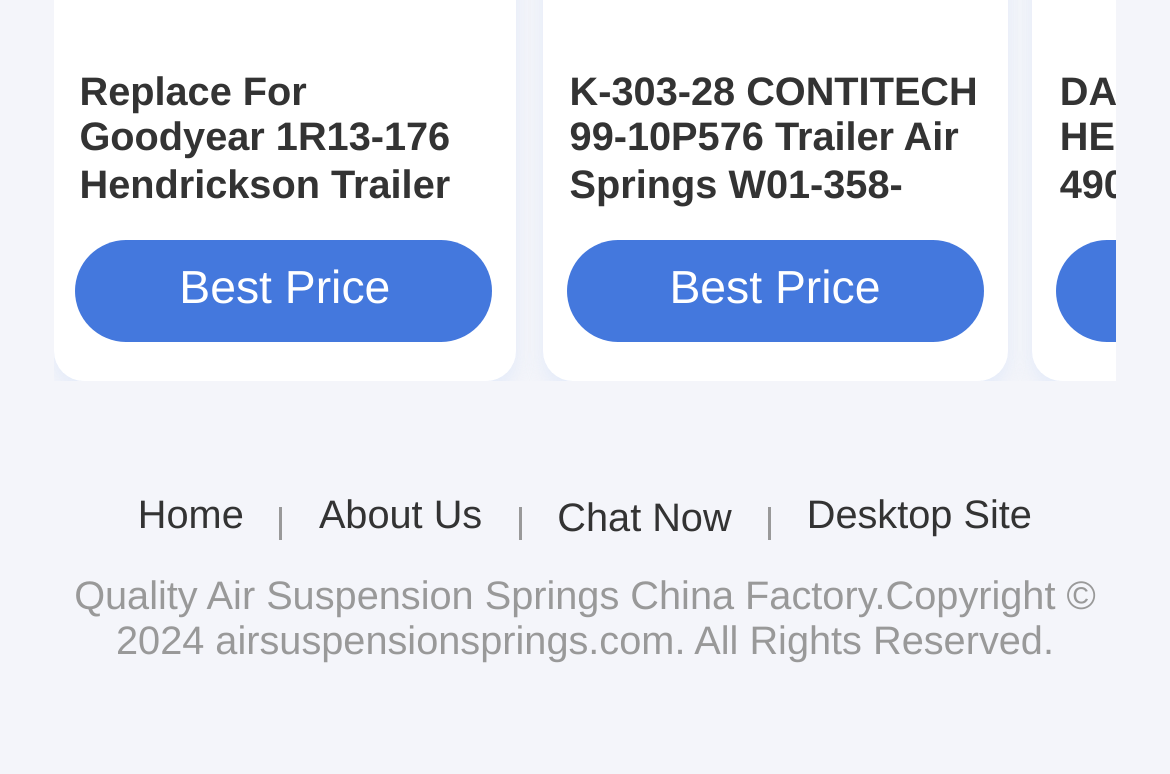Identify the bounding box coordinates of the area that should be clicked in order to complete the given instruction: "Navigate to Air Suspension Springs page". The bounding box coordinates should be four float numbers between 0 and 1, i.e., [left, top, right, bottom].

[0.177, 0.74, 0.529, 0.798]